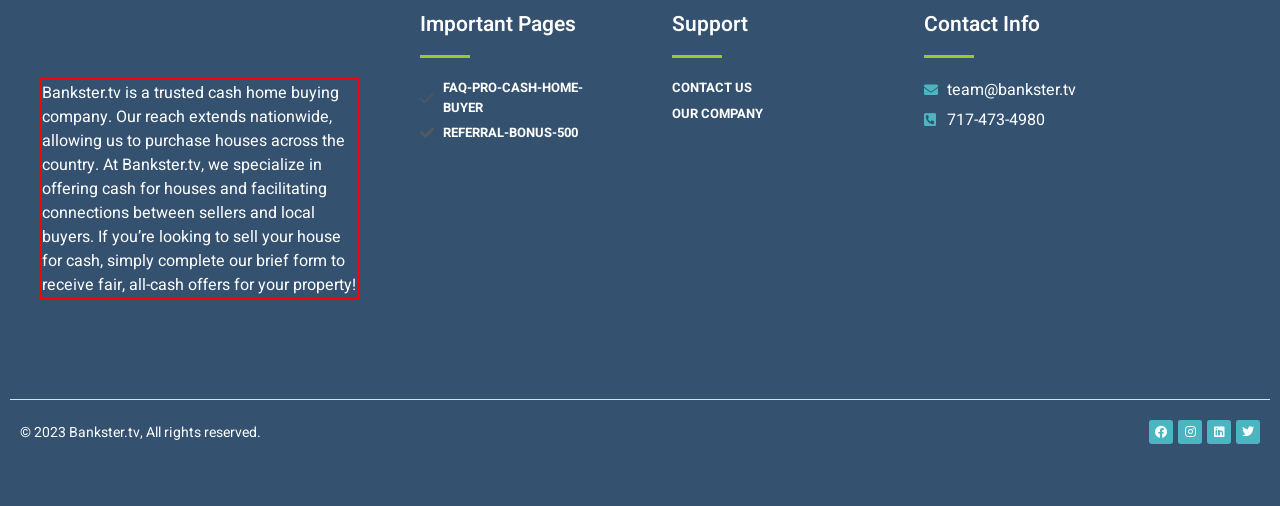Analyze the screenshot of the webpage that features a red bounding box and recognize the text content enclosed within this red bounding box.

Bankster.tv is a trusted cash home buying company. Our reach extends nationwide, allowing us to purchase houses across the country. At Bankster.tv, we specialize in offering cash for houses and facilitating connections between sellers and local buyers. If you’re looking to sell your house for cash, simply complete our brief form to receive fair, all-cash offers for your property!